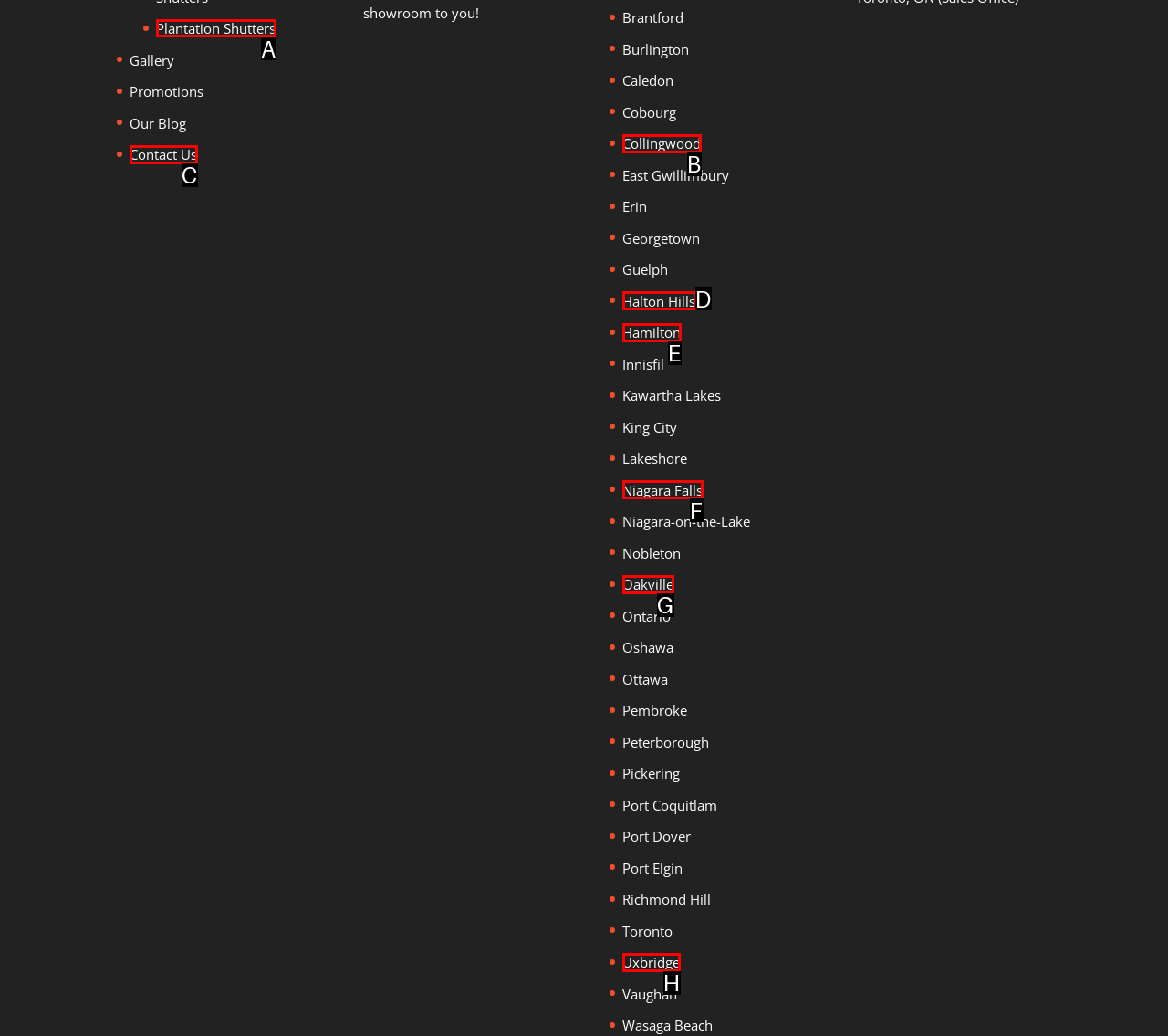Identify the correct option to click in order to accomplish the task: View Plantation Shutters Provide your answer with the letter of the selected choice.

A